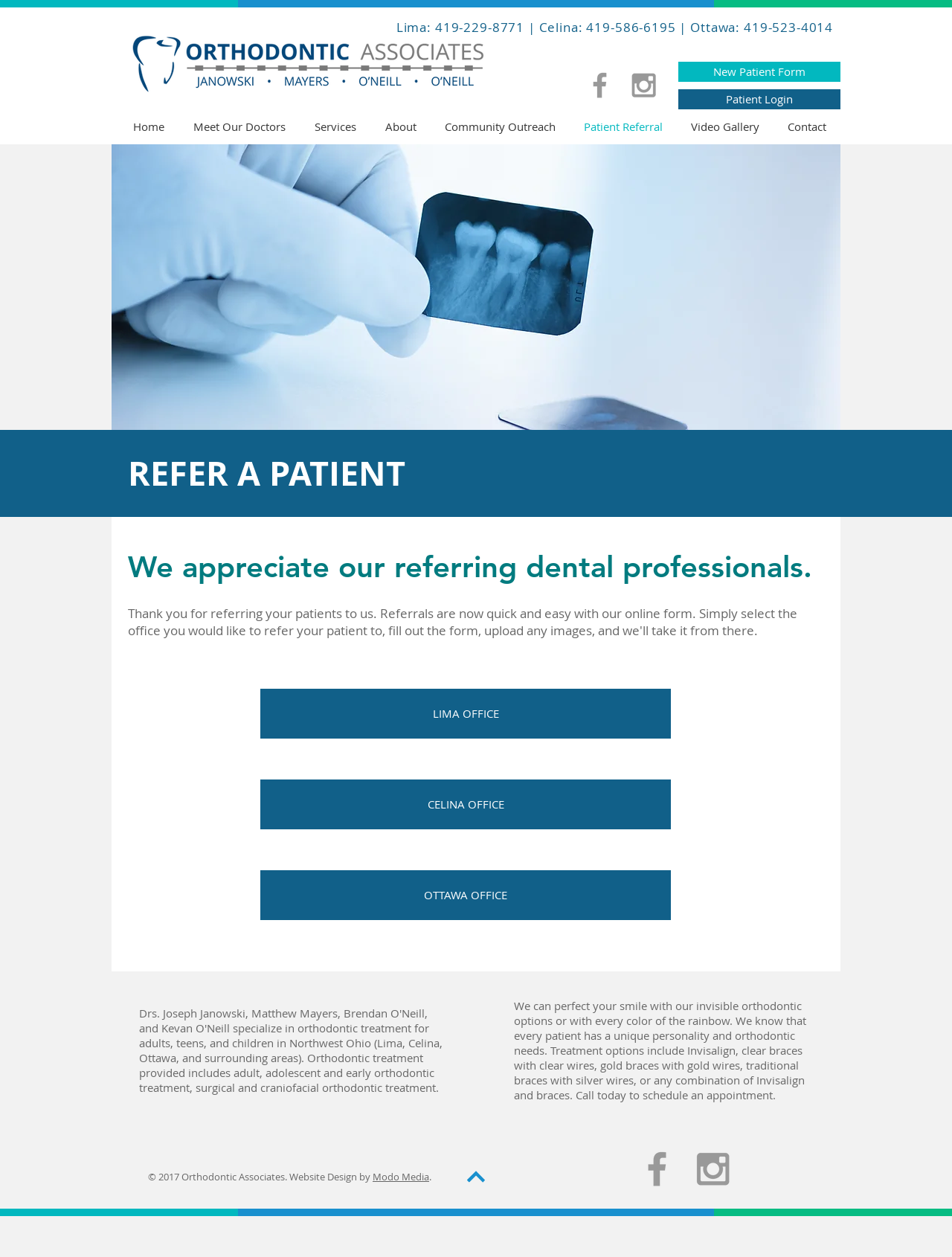Answer the question below with a single word or a brief phrase: 
What is the profession of the people referred to in the webpage?

Orthodontists